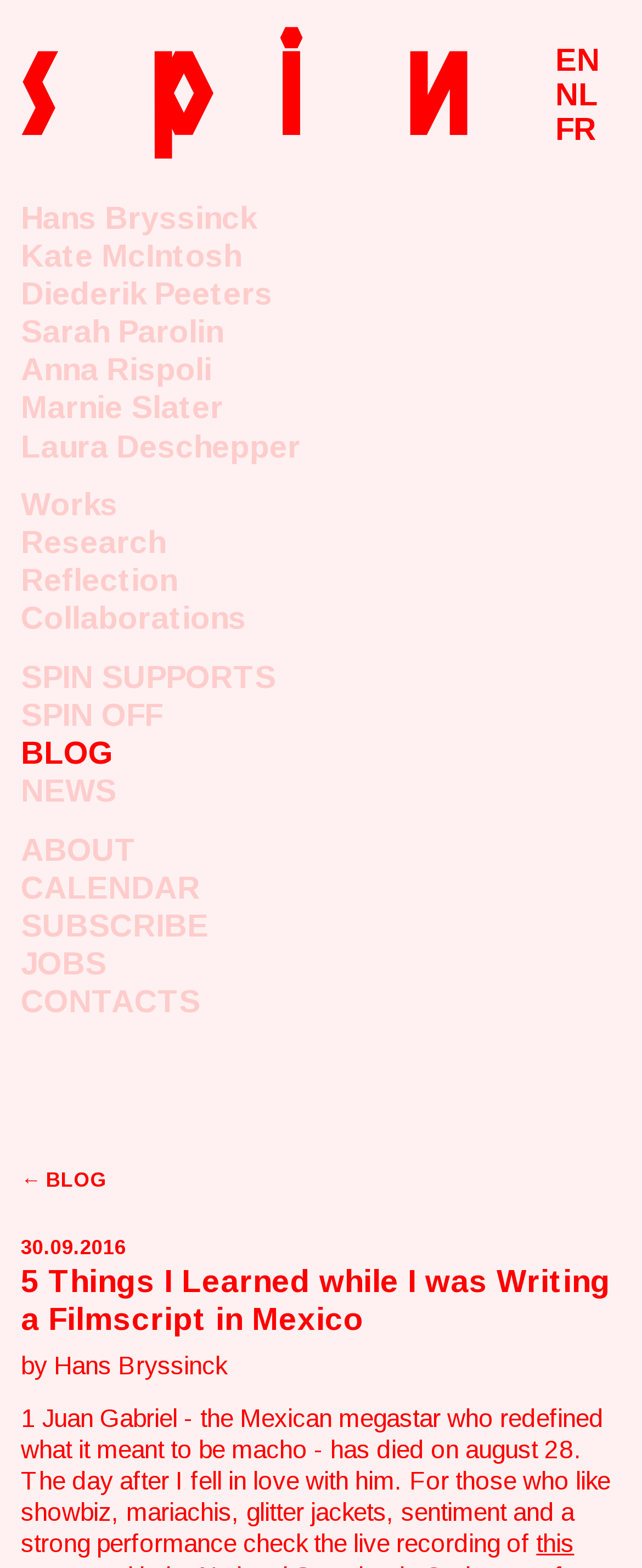Analyze the image and deliver a detailed answer to the question: What is the title of the latest blog post?

I looked for the article title and found '5 Things I Learned while I was Writing a Filmscript in Mexico'.